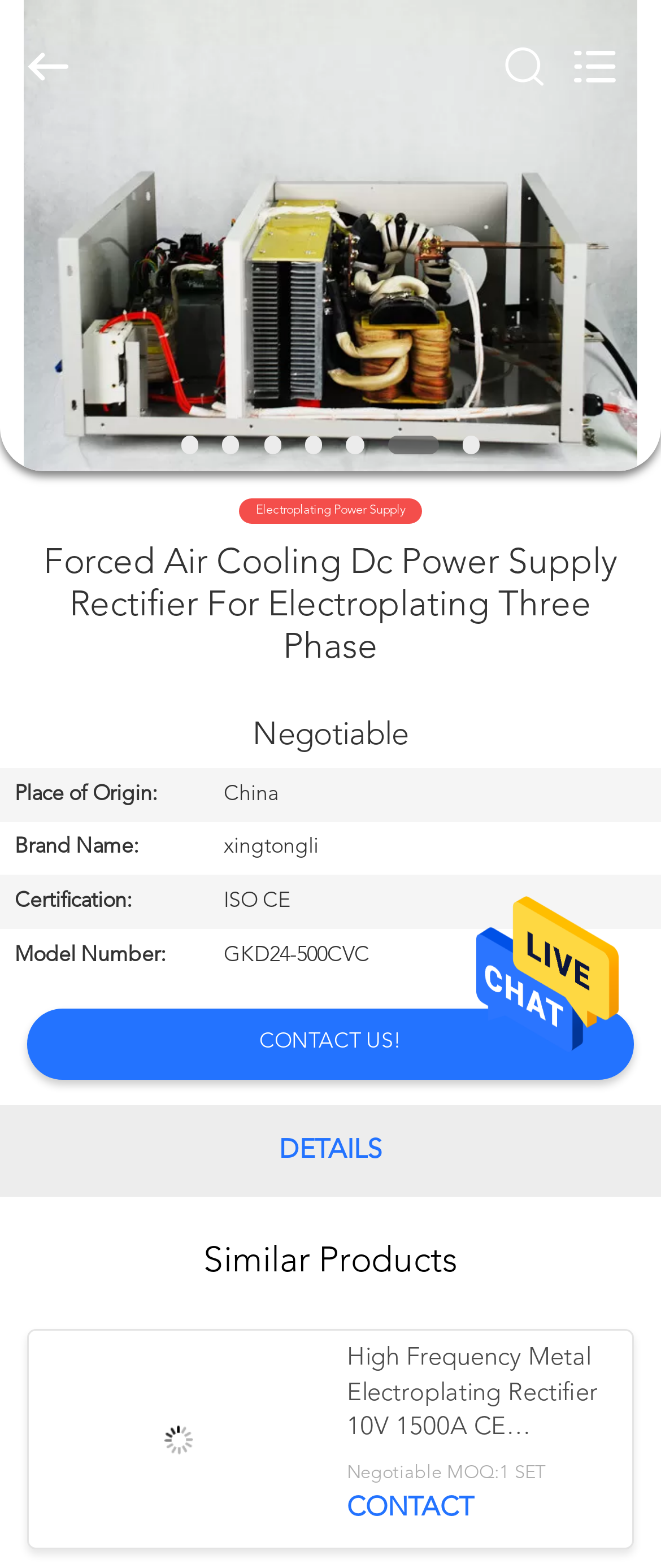Find and generate the main title of the webpage.

Forced Air Cooling Dc Power Supply Rectifier For Electroplating Three Phase